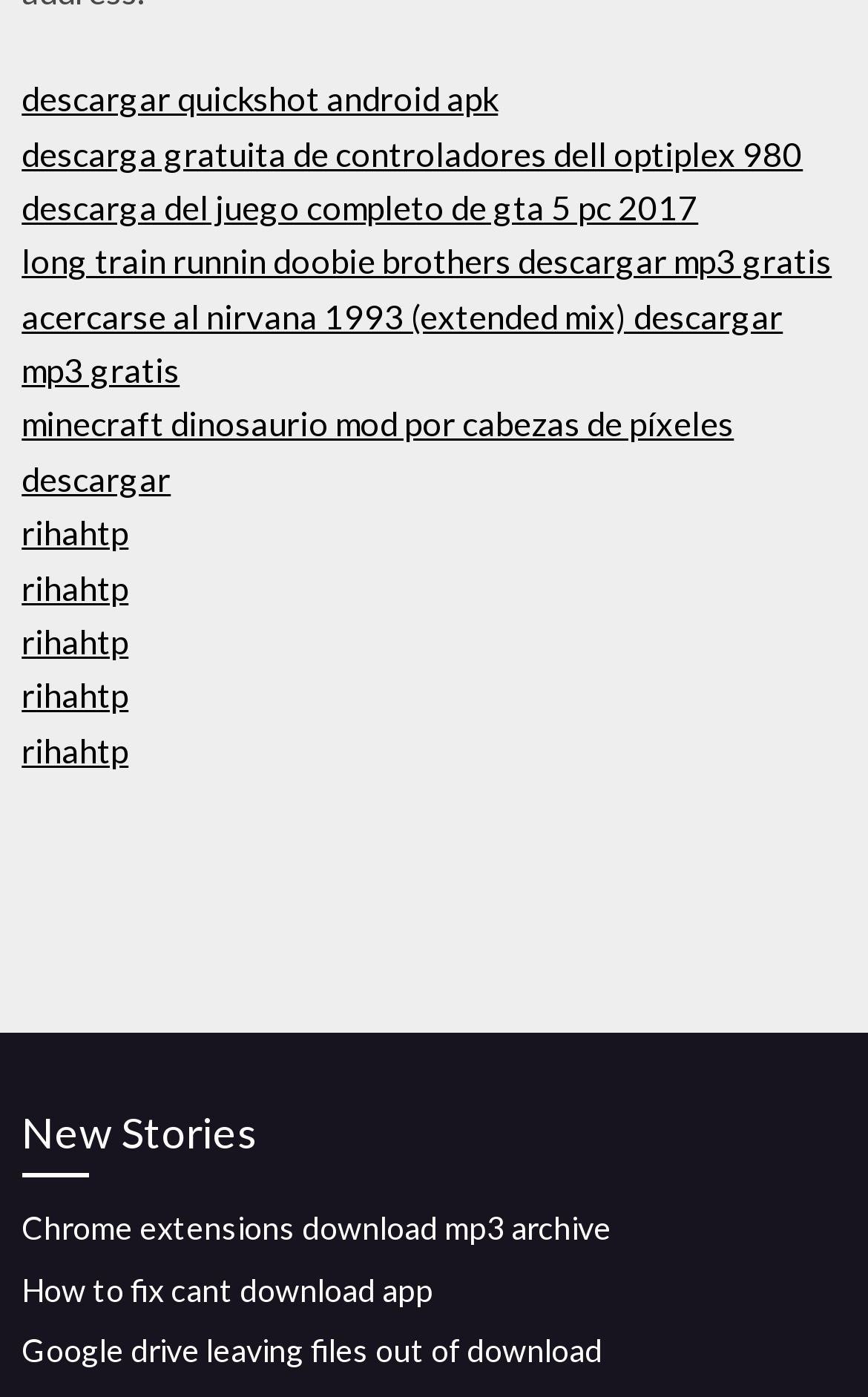Determine the bounding box coordinates for the area that should be clicked to carry out the following instruction: "Read New Stories".

[0.025, 0.787, 0.975, 0.843]